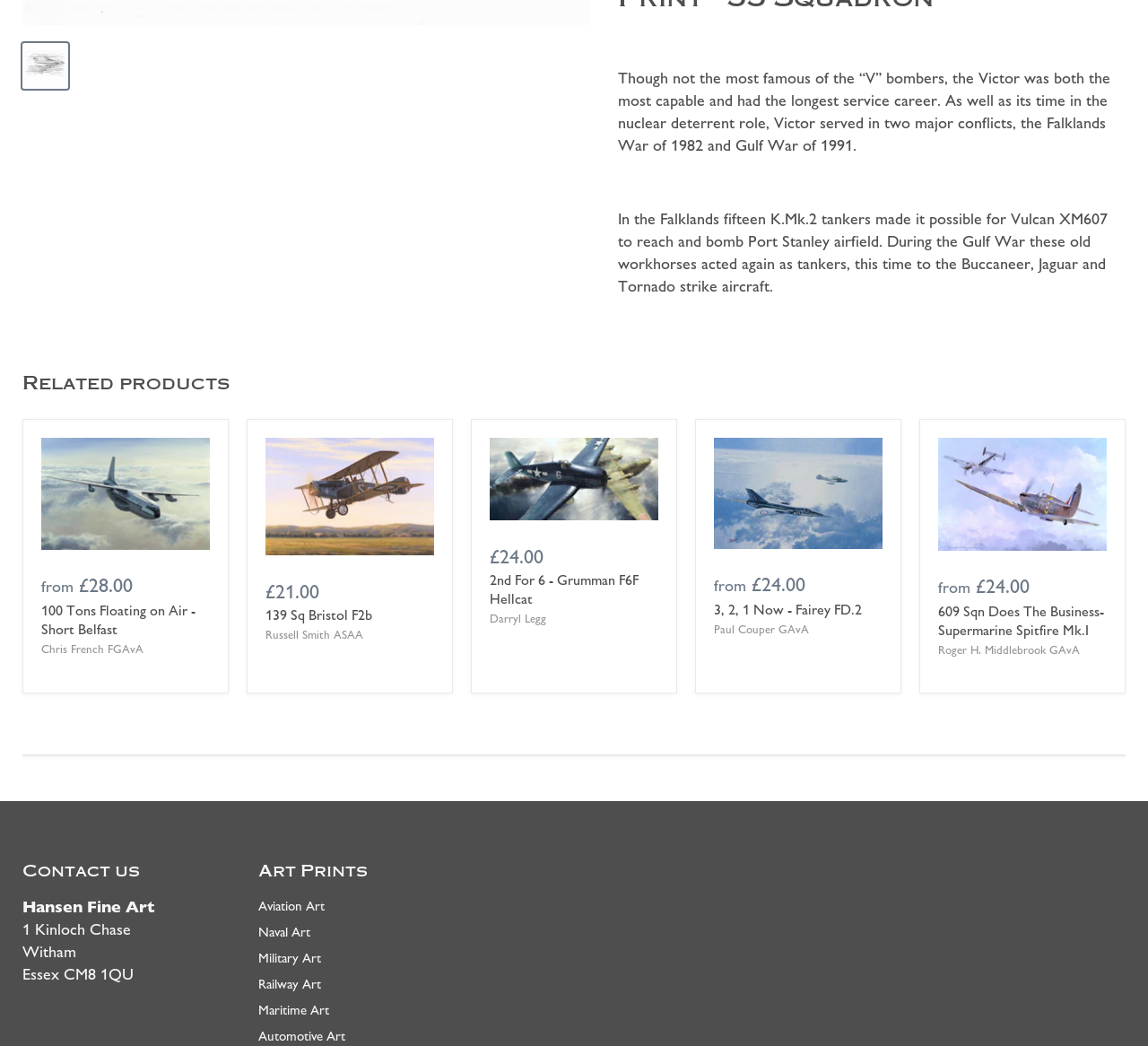Please find the bounding box for the UI element described by: "Automotive Art".

[0.225, 0.983, 0.301, 0.998]